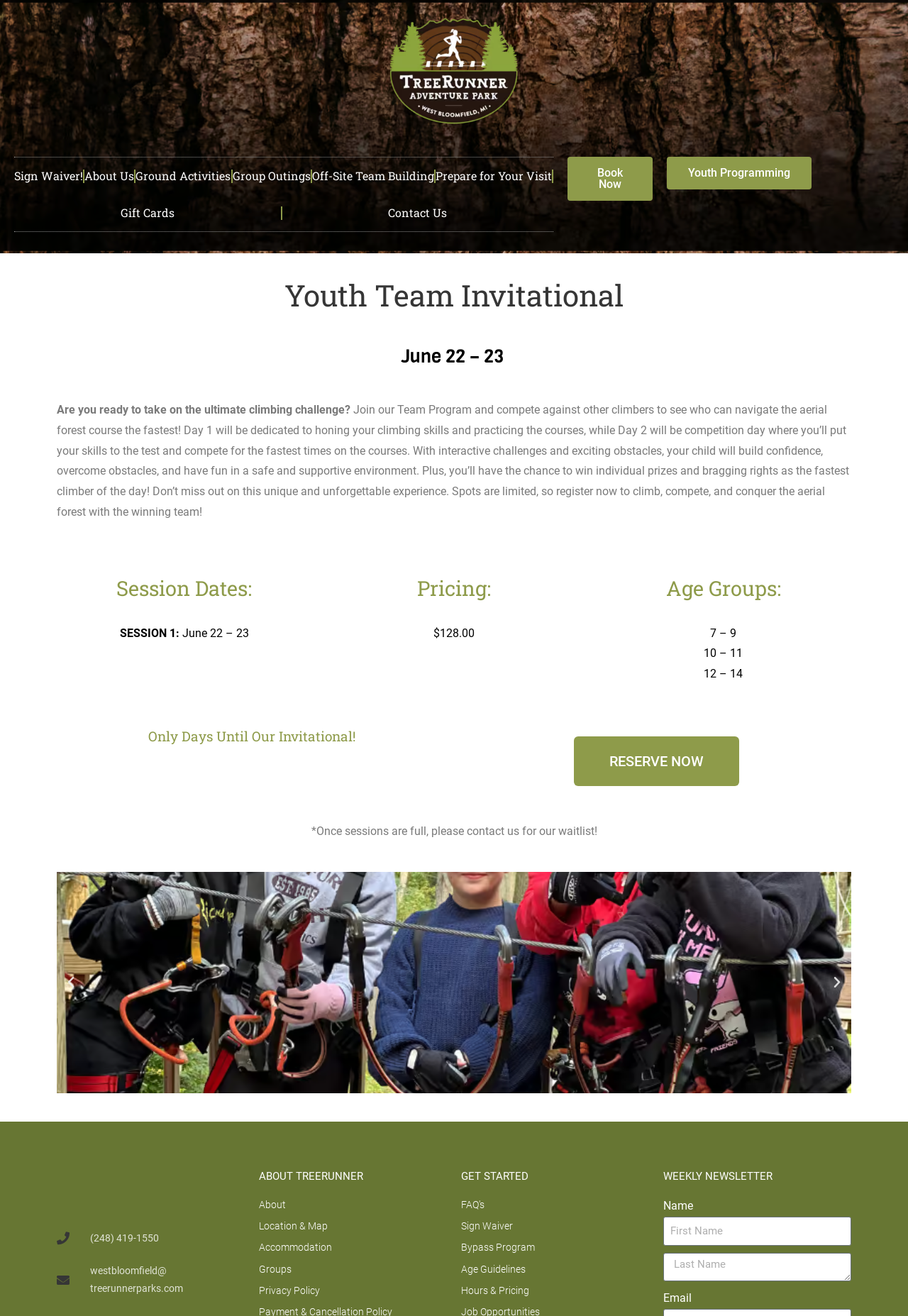Give a comprehensive overview of the webpage, including key elements.

The webpage is dedicated to the "Youth Team Invitational" event at TreeRunner Adventure Park West Bloomfield. At the top, there is a navigation menu with links to various pages, including "Sign Waiver!", "About Us", "Ground Activities", and more. Below the navigation menu, there is a prominent call-to-action button "Book Now" and another button "Youth Programming".

The main content of the page is divided into sections. The first section has a heading "Youth Team Invitational" and a subheading "June 22 – 23". Below this, there is a paragraph of text describing the event, which is a climbing challenge for youth teams. The text explains that the event will take place over two days, with the first day dedicated to honing climbing skills and the second day being a competition.

The next section has a heading "Session Dates:" and lists the dates of the event. Below this, there is a section with a heading "Pricing:" and lists the price of the event as $128.00. Another section has a heading "Age Groups:" and lists the age ranges for the event, which are 7-9, 10-11, and 12-14.

There is a countdown timer displaying the number of days until the event. Below this, there is a call-to-action button "RESERVE NOW" and a note about registering for the event. There is also an image on the page, but its content is not described.

At the bottom of the page, there are three columns of links and information. The first column has links to "ABOUT TREERUNNER", including "About", "Location & Map", and more. The second column has links to "GET STARTED", including "FAQ's", "Sign Waiver", and more. The third column has a heading "WEEKLY NEWSLETTER" and a form to sign up for the newsletter.

There are also some contact details at the bottom of the page, including a phone number and an email address.